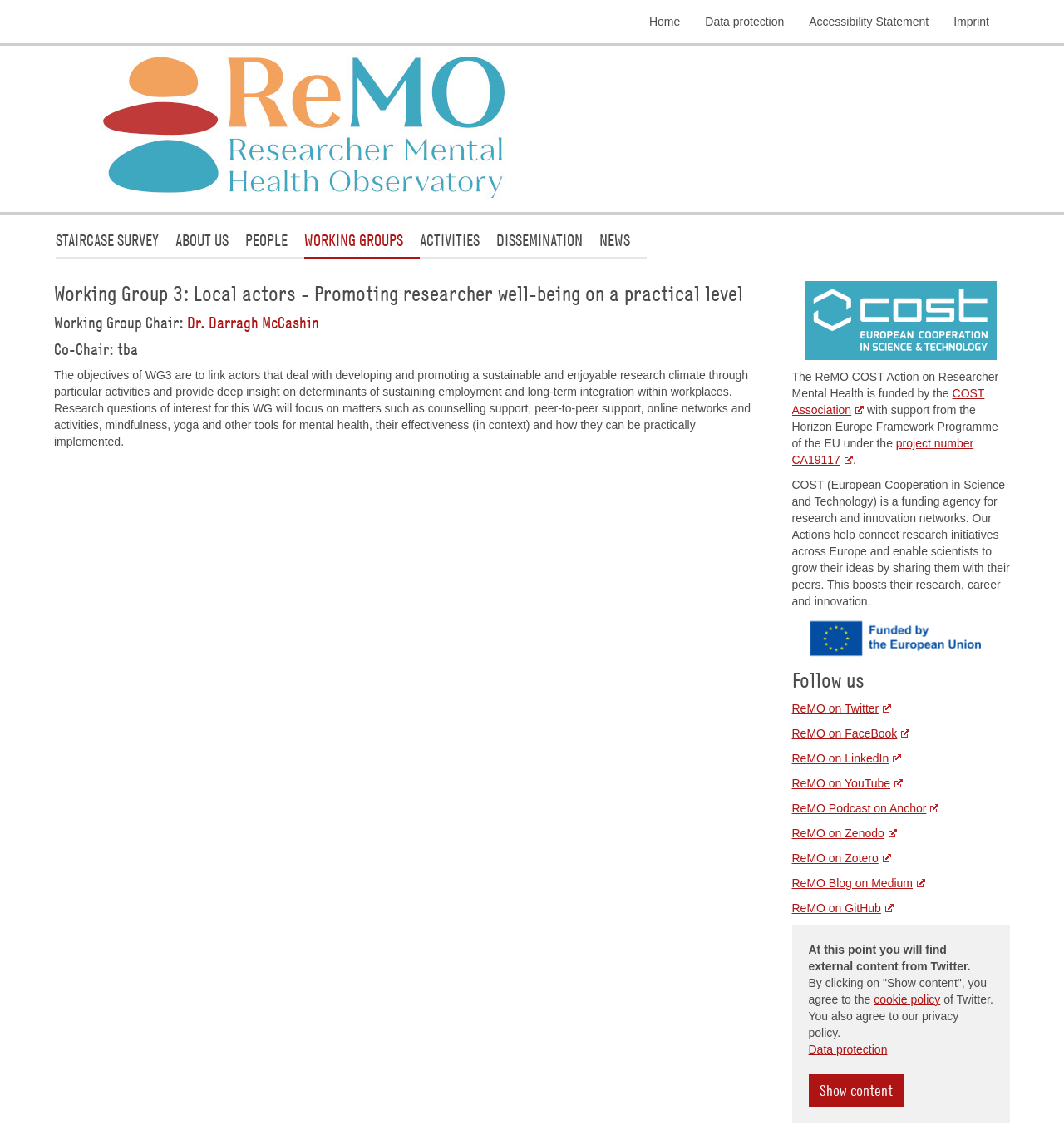Please look at the image and answer the question with a detailed explanation: What is the name of the Working Group Chair?

The answer can be found in the heading 'Working Group Chair: Dr. Darragh McCashin' which is located below the main heading 'Working Group 3: Local actors - Promoting researcher well-being on a practical level'.